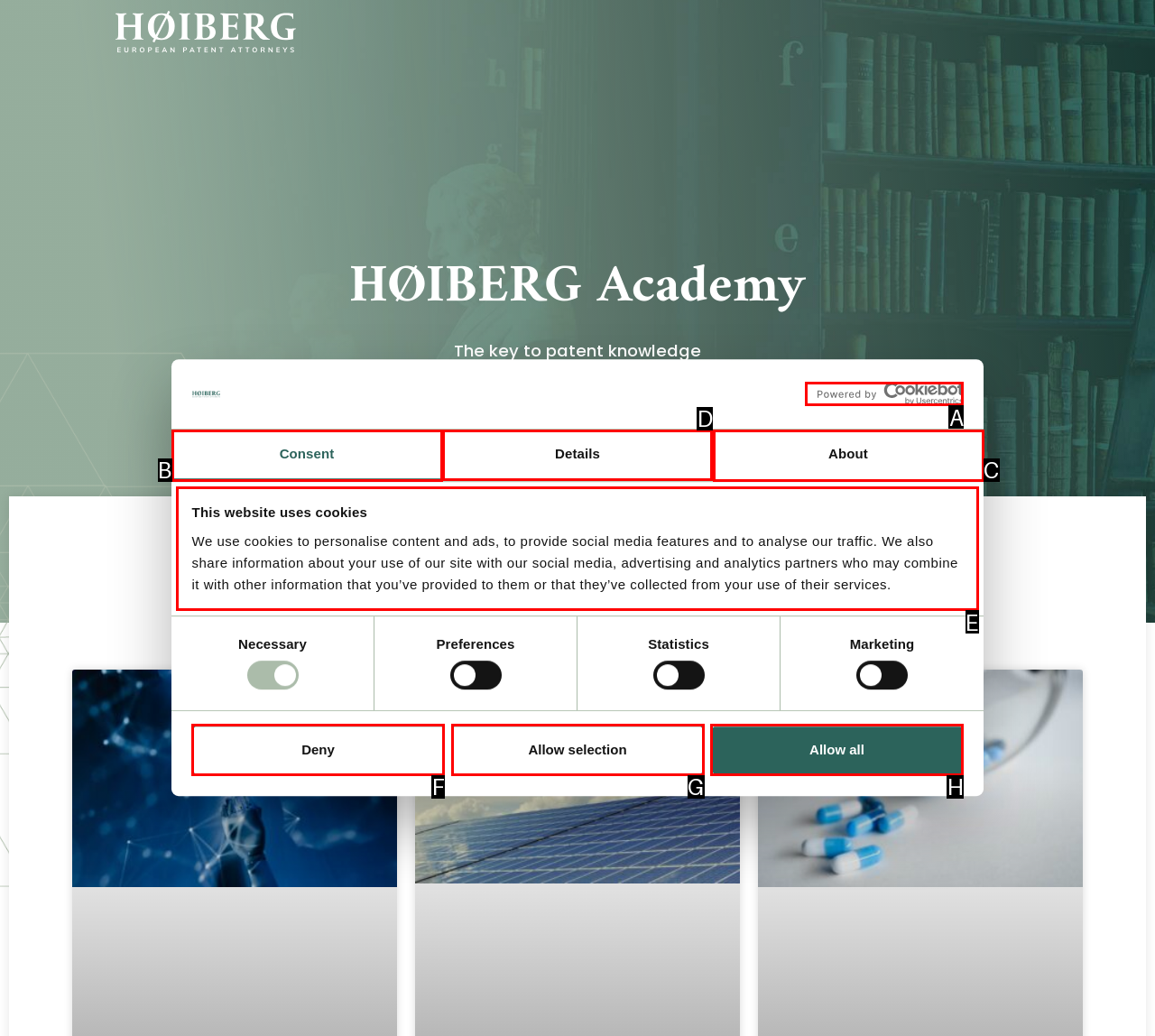Determine which element should be clicked for this task: View all products
Answer with the letter of the selected option.

None